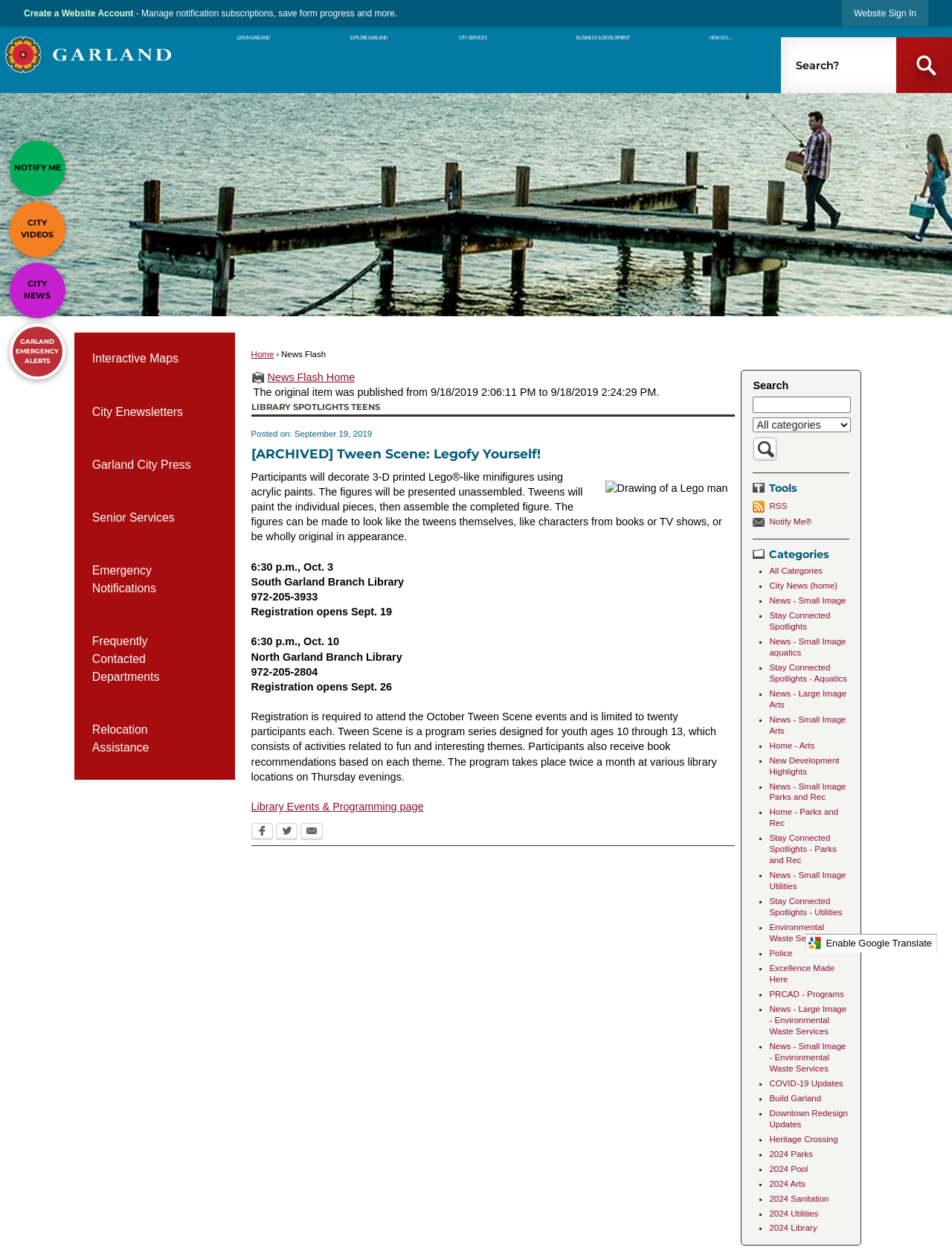Pinpoint the bounding box coordinates of the clickable area needed to execute the instruction: "View news in the category 'City News'". The coordinates should be specified as four float numbers between 0 and 1, i.e., [left, top, right, bottom].

[0.808, 0.463, 0.88, 0.47]